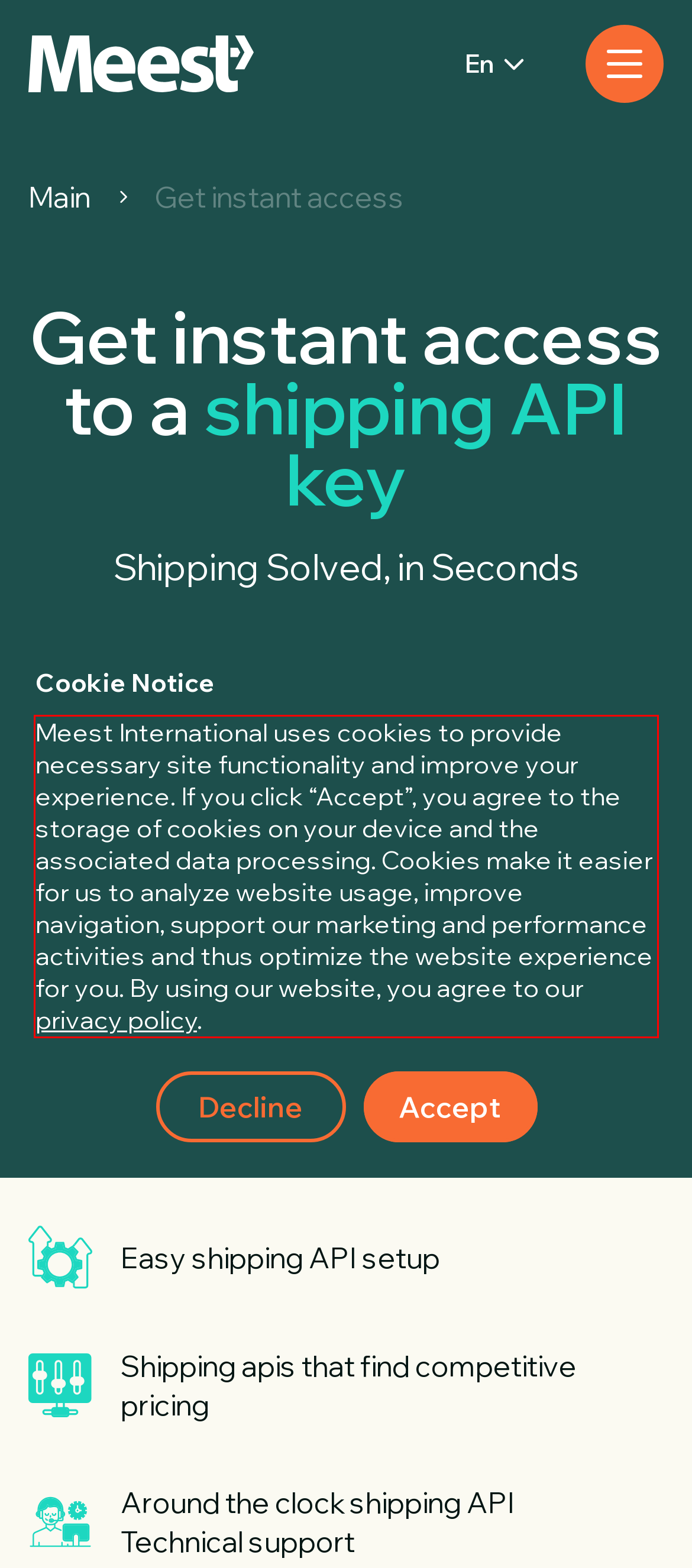You are provided with a screenshot of a webpage that includes a red bounding box. Extract and generate the text content found within the red bounding box.

Meest International uses cookies to provide necessary site functionality and improve your experience. If you click “Accept”, you agree to the storage of cookies on your device and the associated data processing. Cookies make it easier for us to analyze website usage, improve navigation, support our marketing and performance activities and thus optimize the website experience for you. By using our website, you agree to our privacy policy.